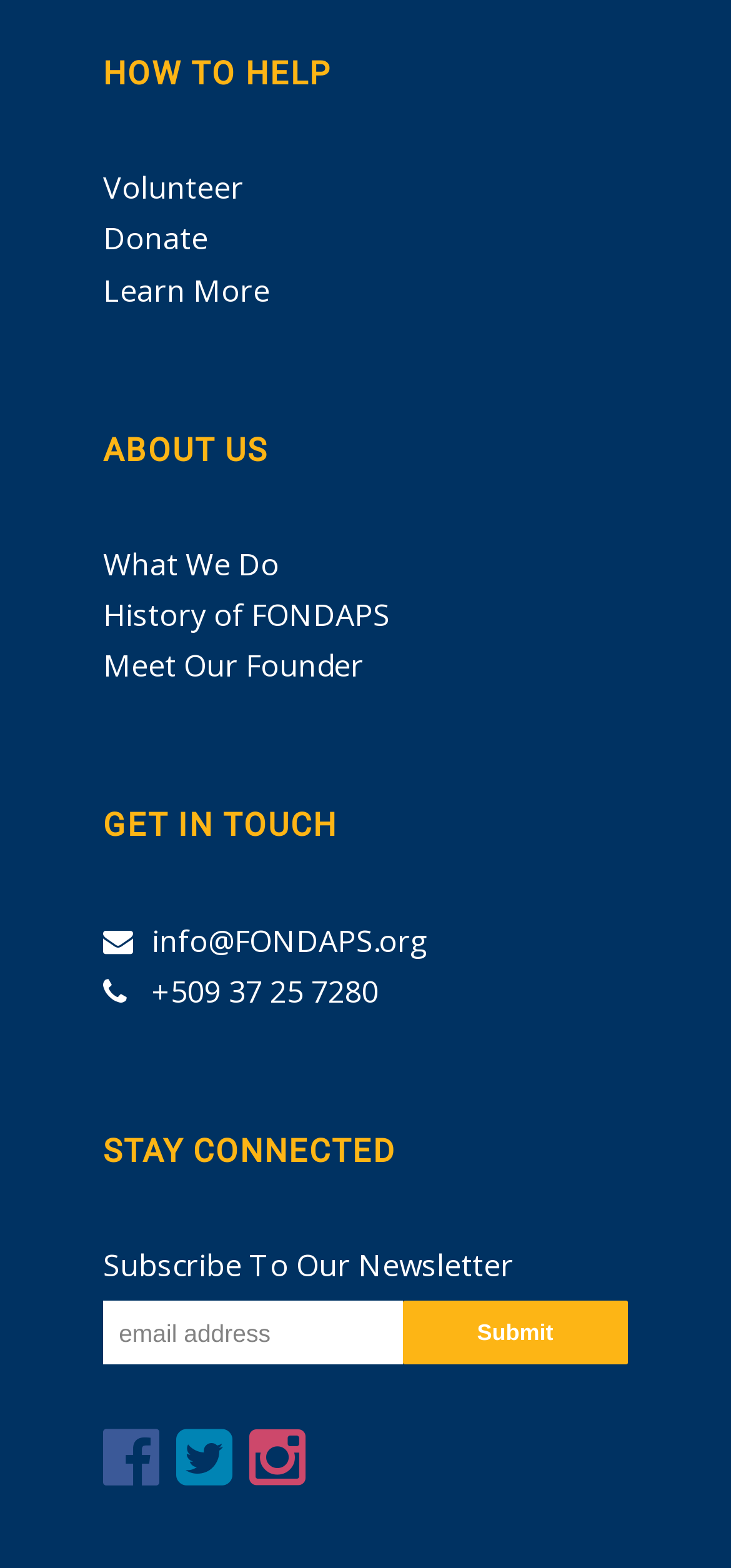Show me the bounding box coordinates of the clickable region to achieve the task as per the instruction: "Click on Donate".

[0.141, 0.137, 0.859, 0.169]